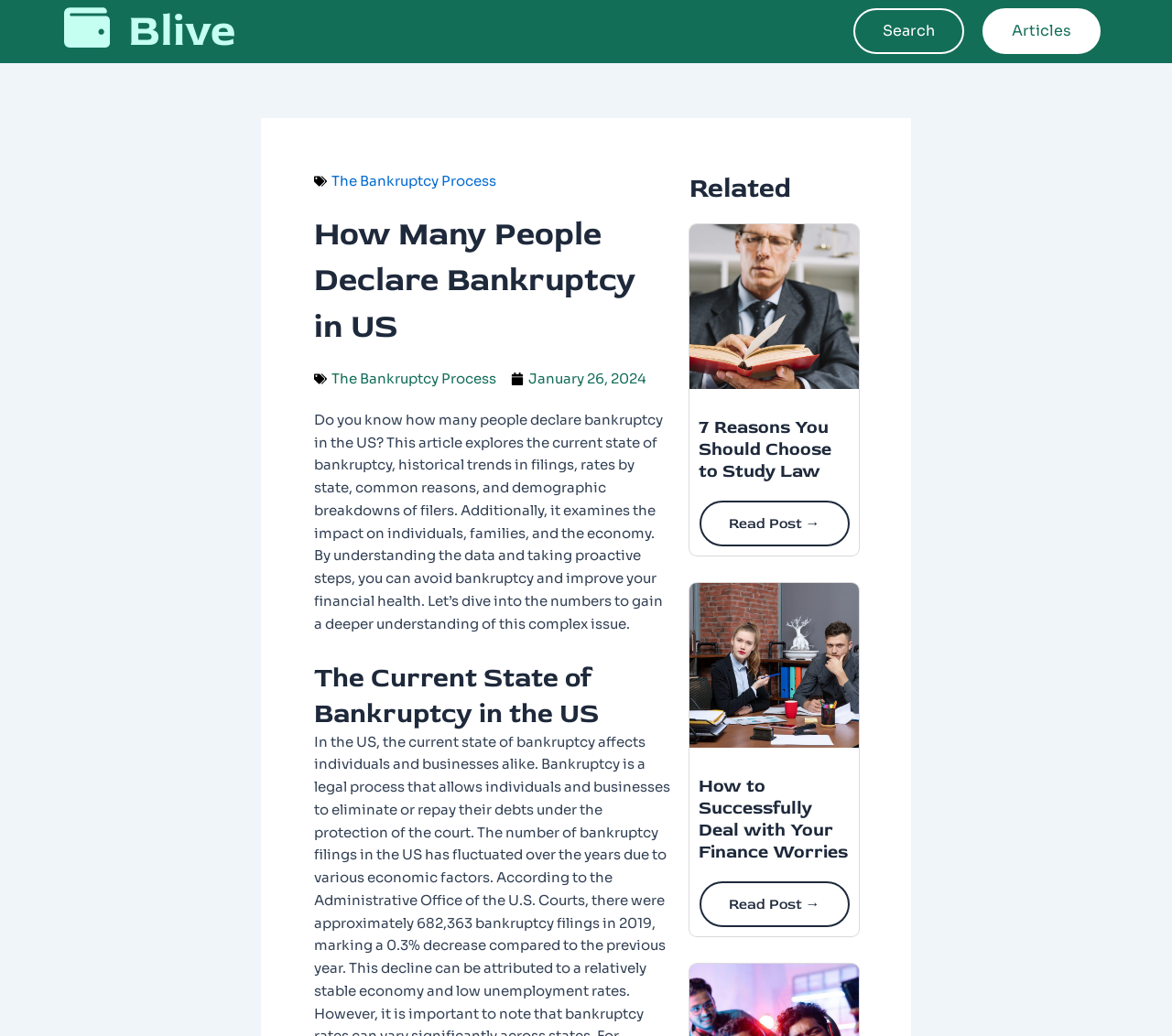Locate the bounding box coordinates of the region to be clicked to comply with the following instruction: "Click on the 'Blive' link". The coordinates must be four float numbers between 0 and 1, in the form [left, top, right, bottom].

[0.109, 0.003, 0.202, 0.057]